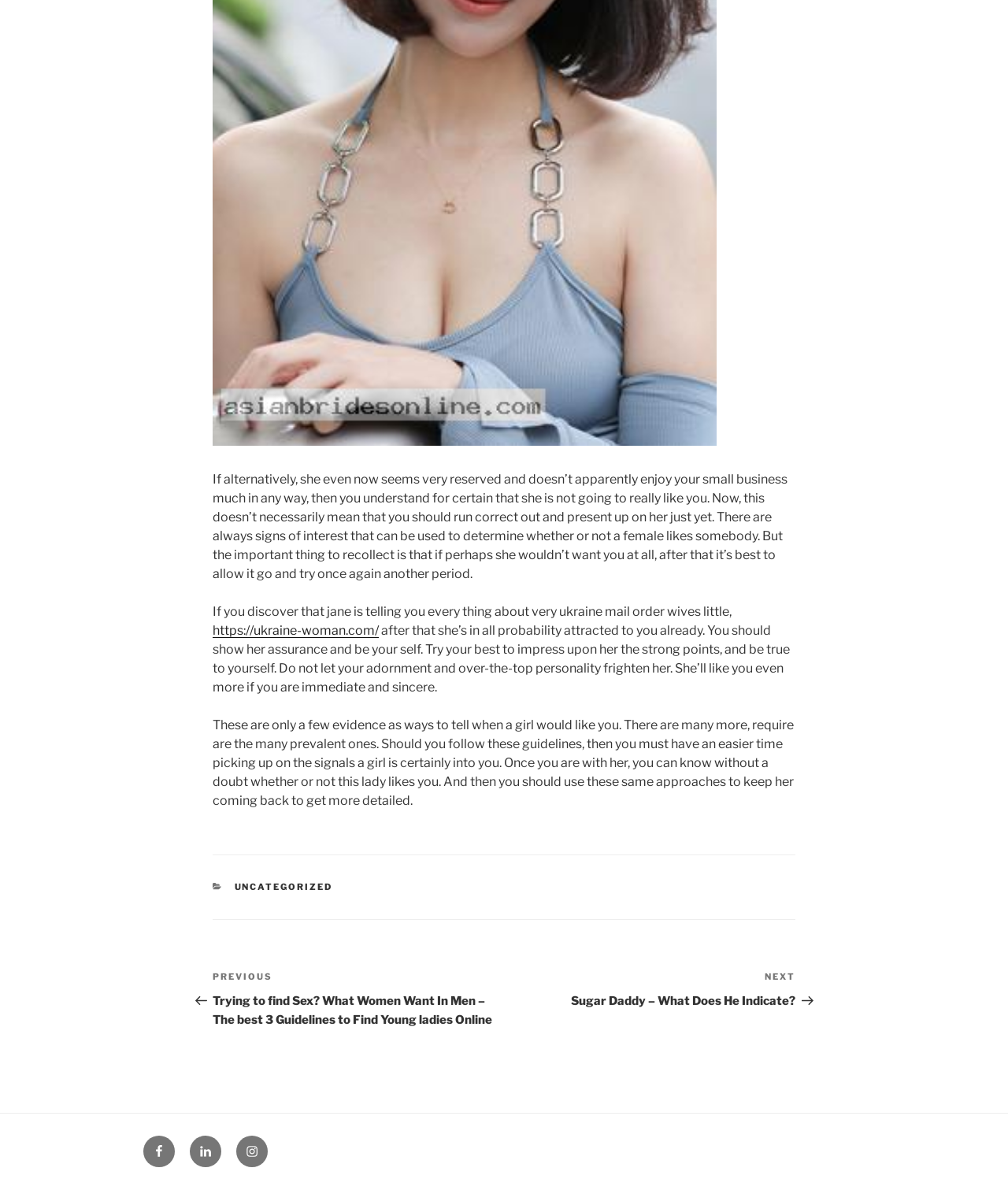Please provide a comprehensive response to the question below by analyzing the image: 
What social media platforms are linked in the footer?

The footer section of the webpage contains links to social media platforms, specifically Facebook, LinkedIn, and Instagram.